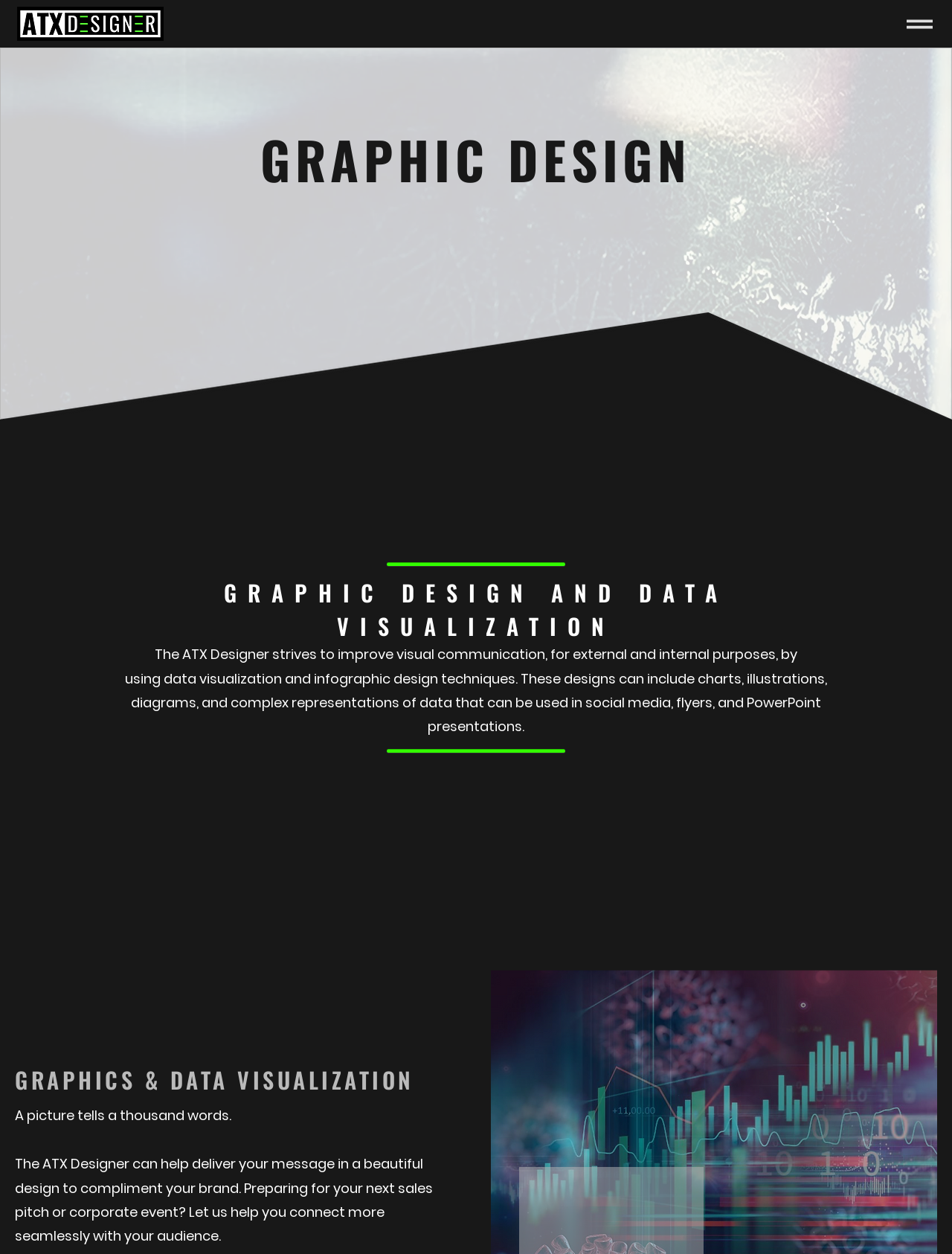What is the purpose of data visualization? Please answer the question using a single word or phrase based on the image.

Improve communication